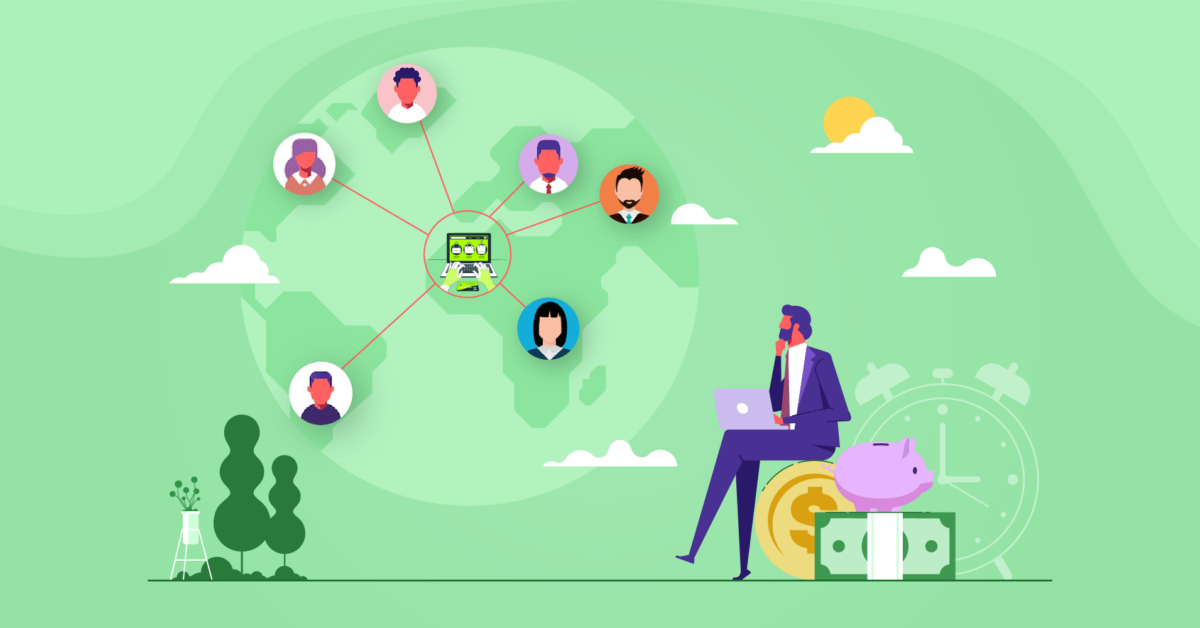What is the color of the background?
Please respond to the question with as much detail as possible.

The bright green background of the image adds a refreshing vibe, symbolizing growth and possibility in this interconnected world, and provides a visually appealing contrast to the central figure and surrounding elements.